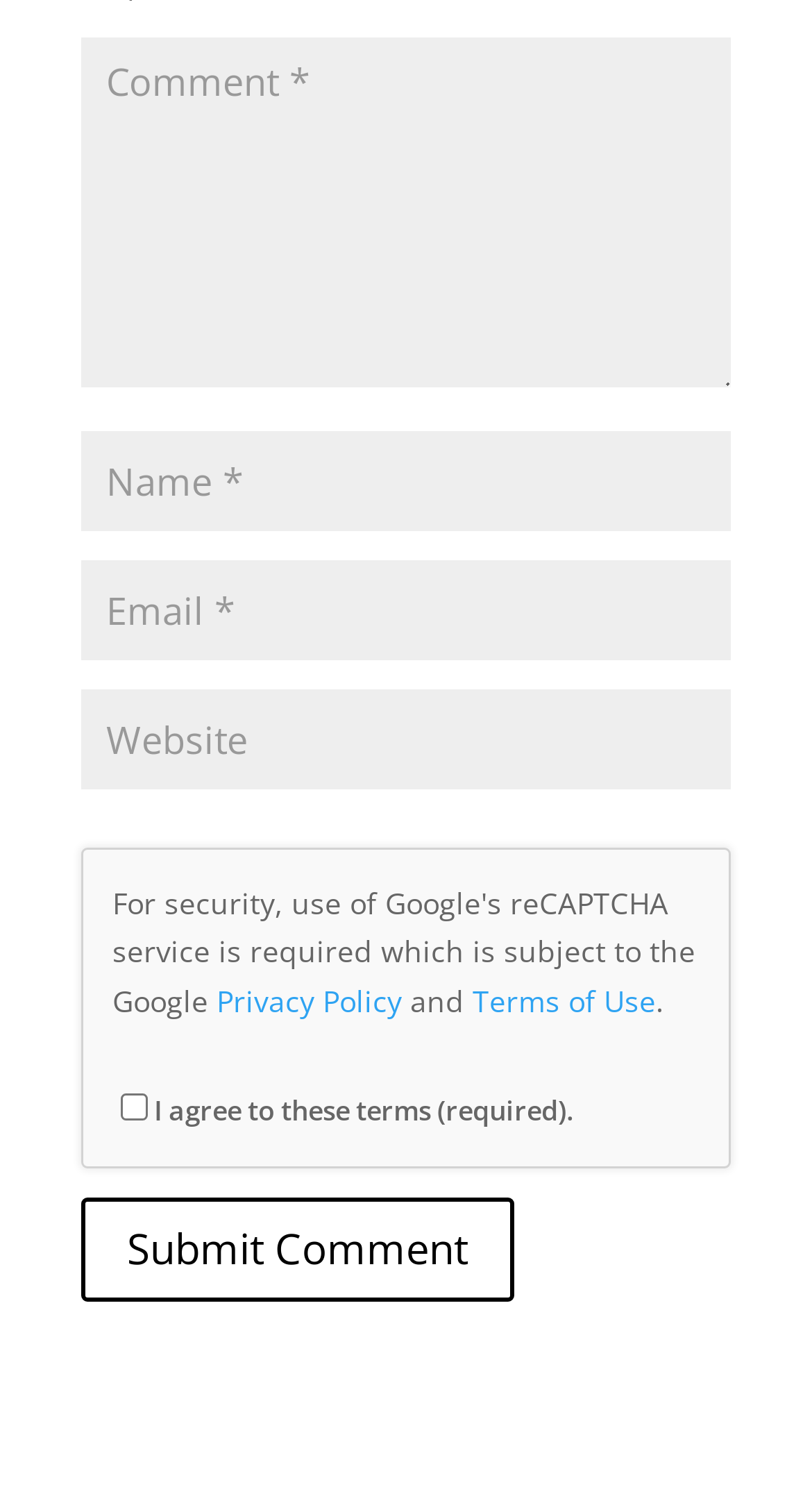Please indicate the bounding box coordinates for the clickable area to complete the following task: "Input your email". The coordinates should be specified as four float numbers between 0 and 1, i.e., [left, top, right, bottom].

[0.1, 0.375, 0.9, 0.441]